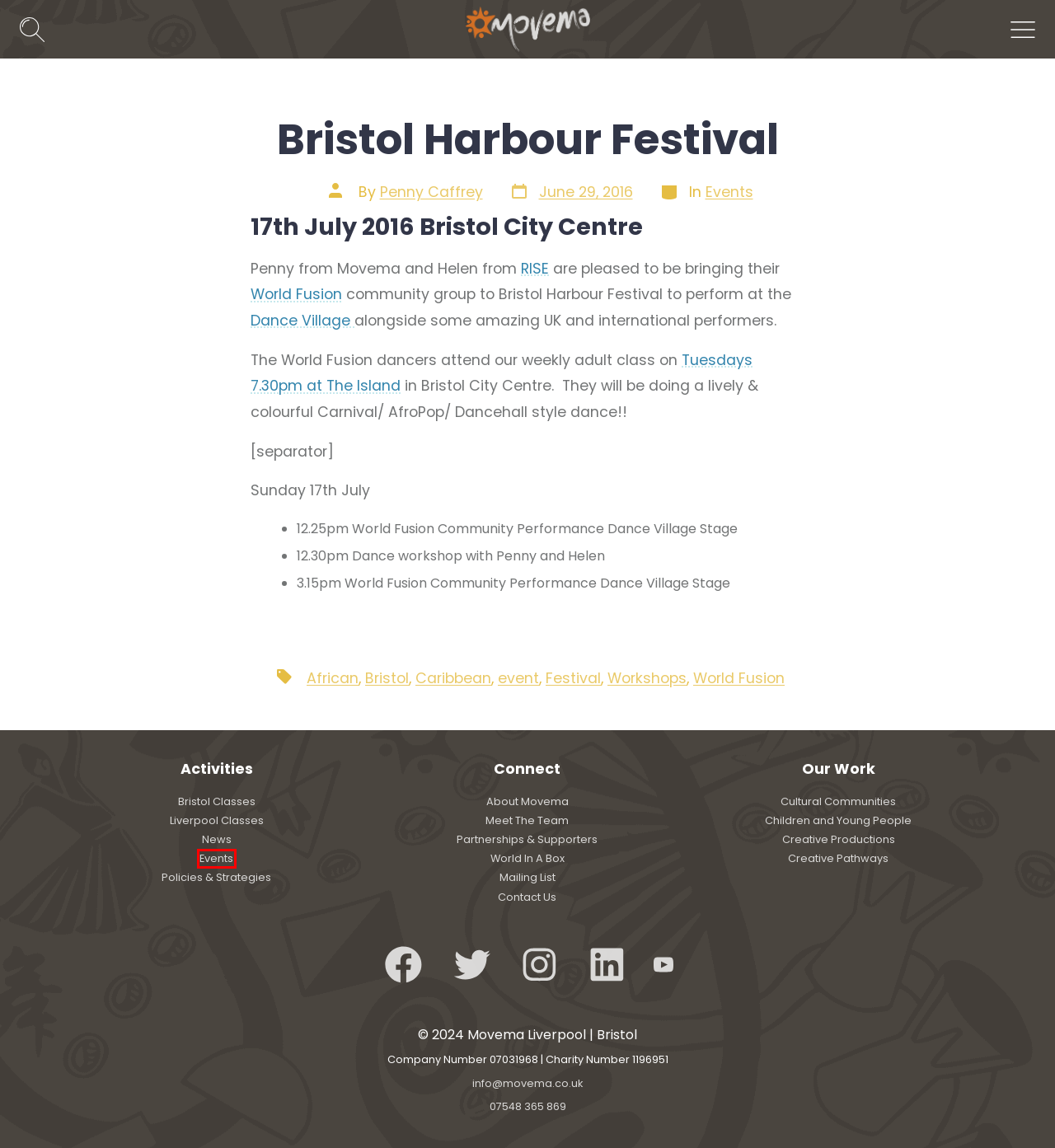Examine the webpage screenshot and identify the UI element enclosed in the red bounding box. Pick the webpage description that most accurately matches the new webpage after clicking the selected element. Here are the candidates:
A. African Archives - Movema
B. Contact Us - Movema
C. Festival Archives - Movema
D. event Archives - Movema
E. Events Archive - Movema
F. World Fusion Archives - Movema
G. Workshops Archives - Movema
H. Creative Productions - Movema

E